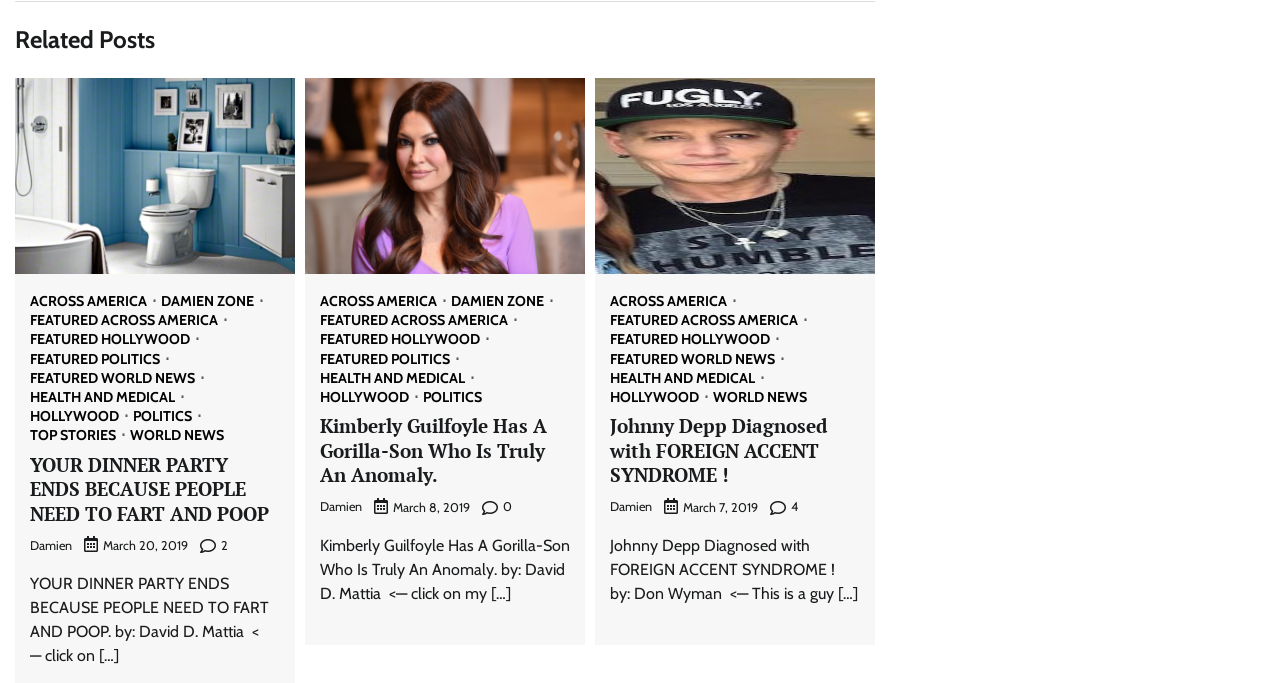Locate the bounding box coordinates of the area you need to click to fulfill this instruction: 'Read the article 'Kimberly Guilfoyle Has A Gorilla-Son Who Is Truly An Anomaly''. The coordinates must be in the form of four float numbers ranging from 0 to 1: [left, top, right, bottom].

[0.25, 0.605, 0.427, 0.714]